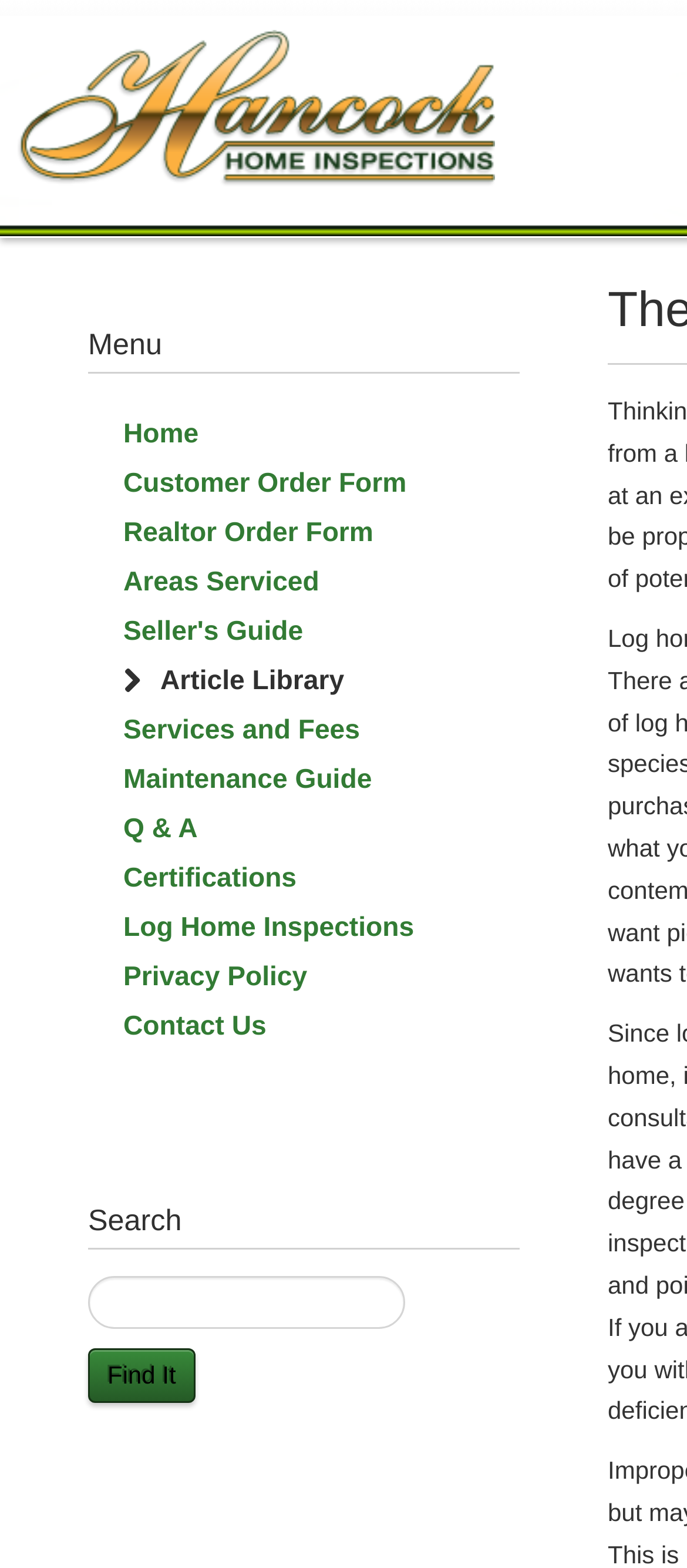Identify the bounding box for the UI element specified in this description: "Customer Order Form". The coordinates must be four float numbers between 0 and 1, formatted as [left, top, right, bottom].

[0.179, 0.298, 0.756, 0.32]